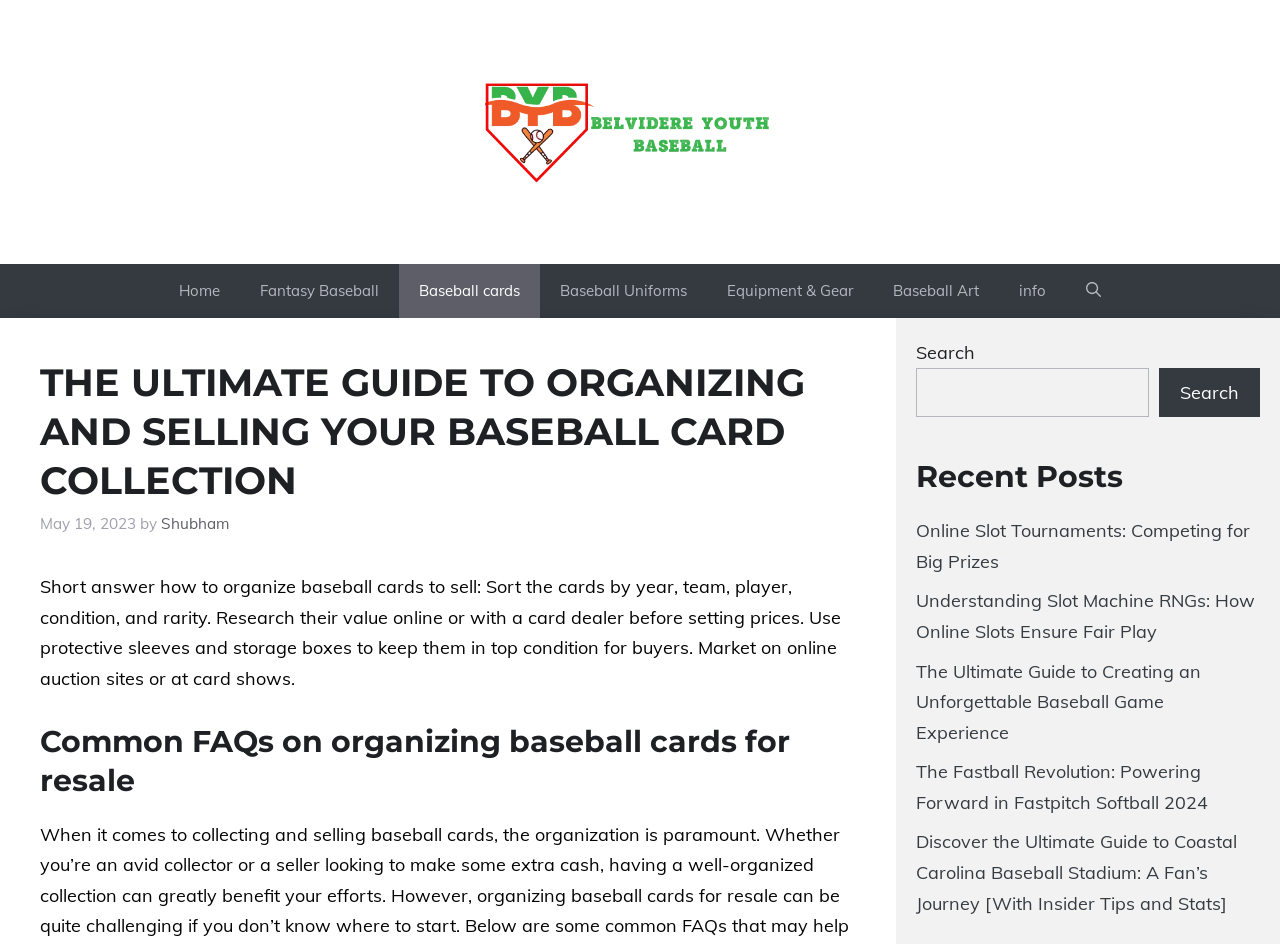Please find the bounding box coordinates of the element that you should click to achieve the following instruction: "Open the 'Online Slot Tournaments: Competing for Big Prizes' article". The coordinates should be presented as four float numbers between 0 and 1: [left, top, right, bottom].

[0.716, 0.55, 0.977, 0.607]